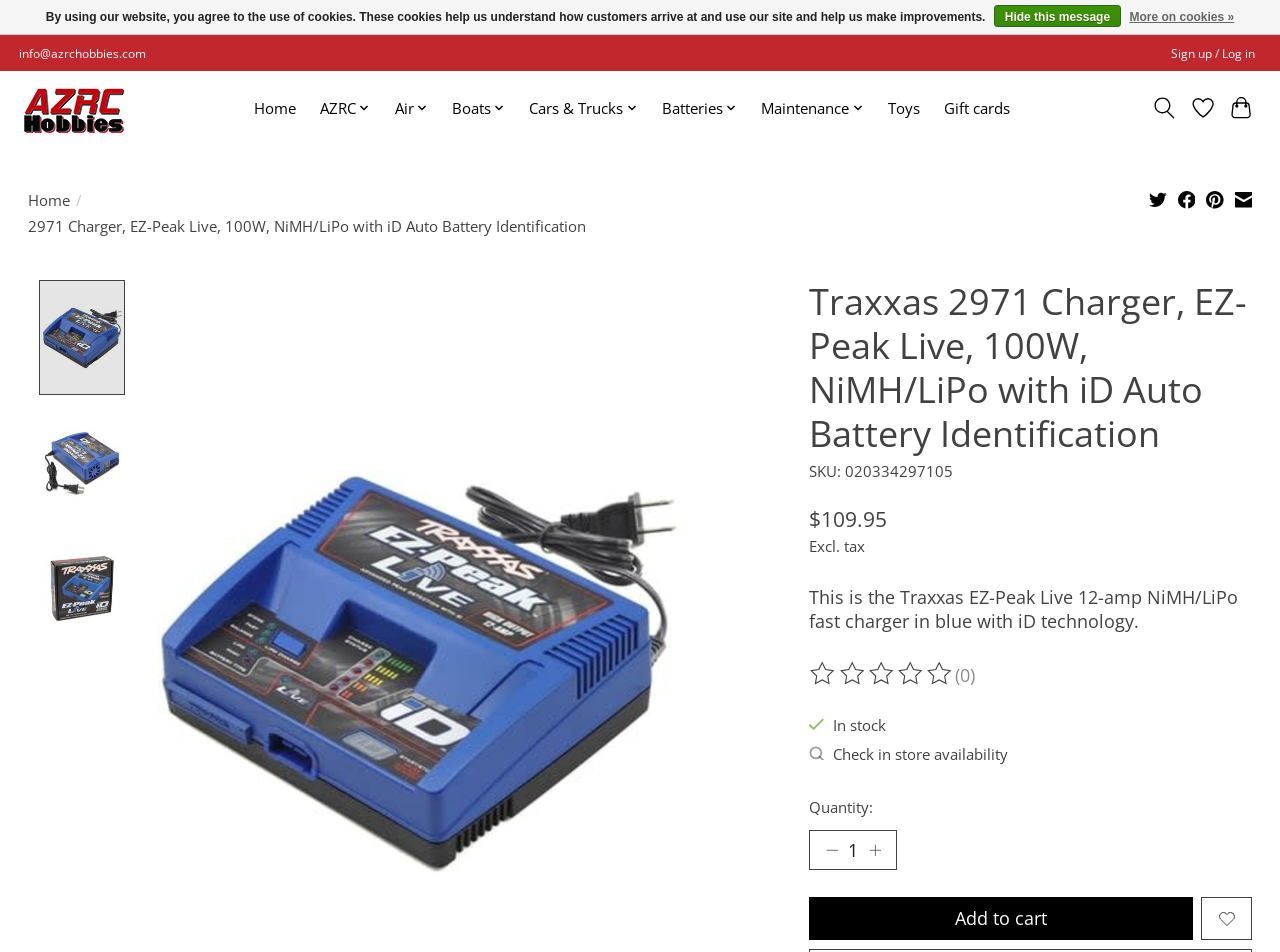Determine the bounding box for the HTML element described here: "aria-label="Decrease Quantity"". The coordinates should be given as [left, top, right, bottom] with each number being a float between 0 and 1.

[0.639, 0.878, 0.661, 0.908]